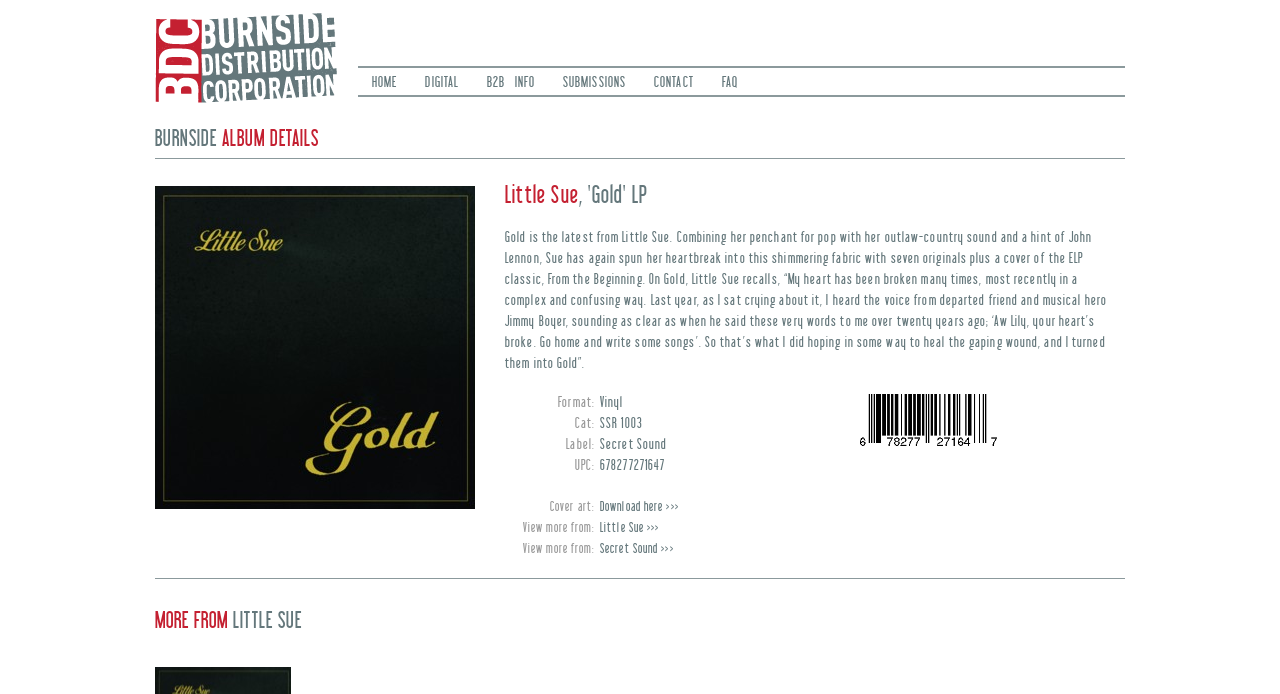Please determine the headline of the webpage and provide its content.

BURNSIDE ALBUM DETAILS